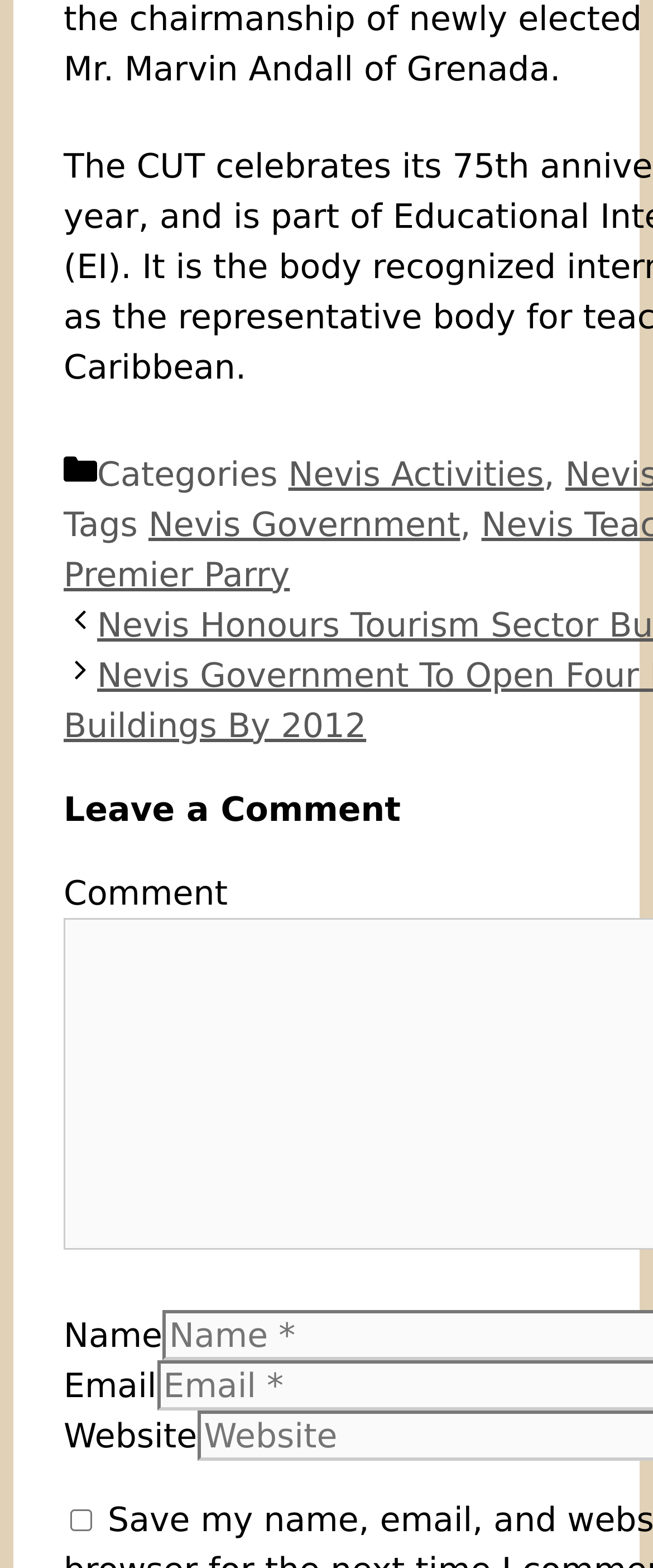Please provide a comprehensive response to the question below by analyzing the image: 
What is the second tag listed?

The second tag listed is 'Nevis Government' which is a link element located at the top of the webpage, indicated by its bounding box coordinates [0.227, 0.321, 0.705, 0.347].